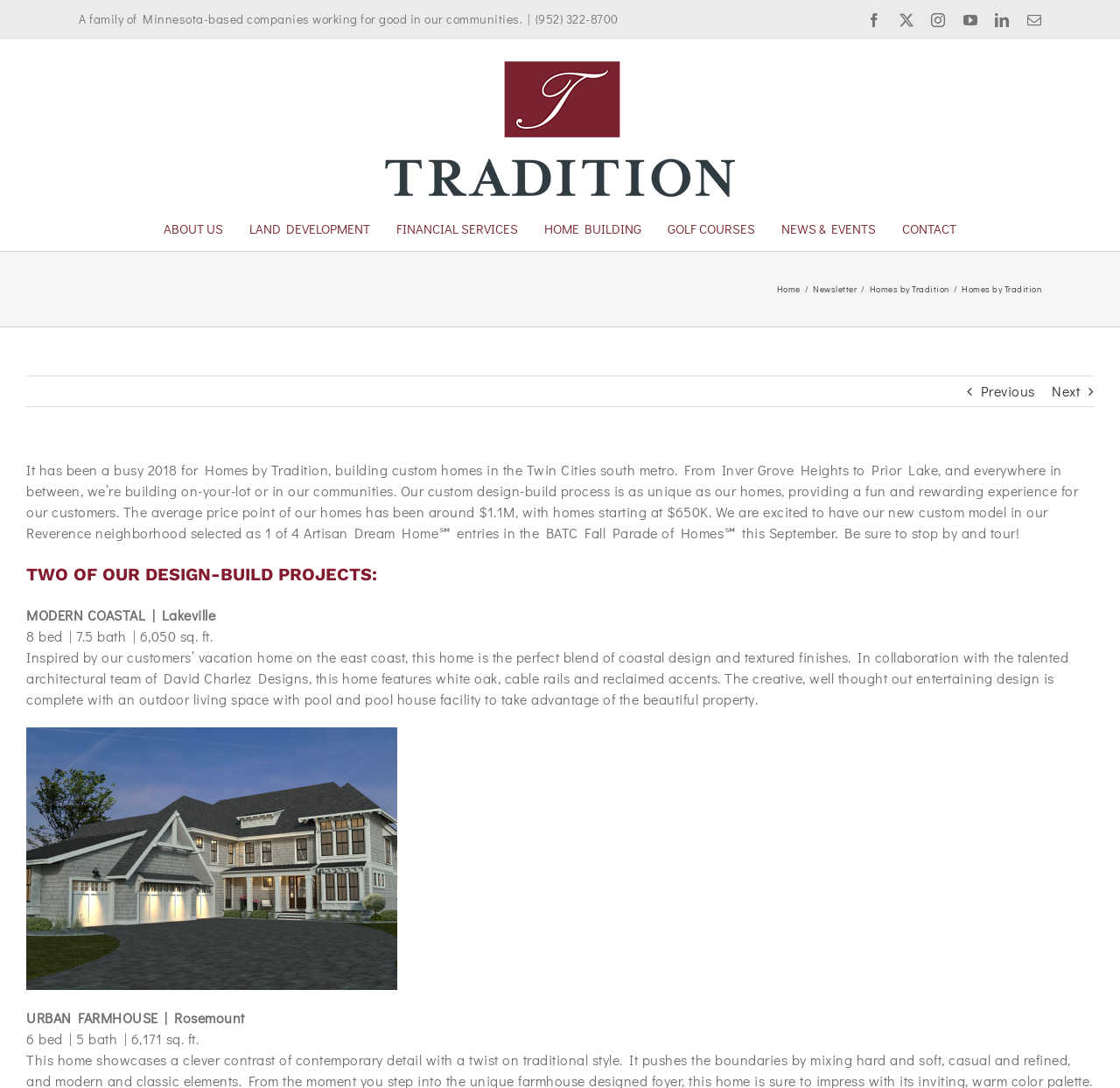Given the content of the image, can you provide a detailed answer to the question?
What is the average price point of the homes built by Homes by Tradition?

The webpage mentions 'The average price point of our homes has been around $1.1M, with homes starting at $650K.' which indicates that the average price point of the homes built by Homes by Tradition is $1.1M.